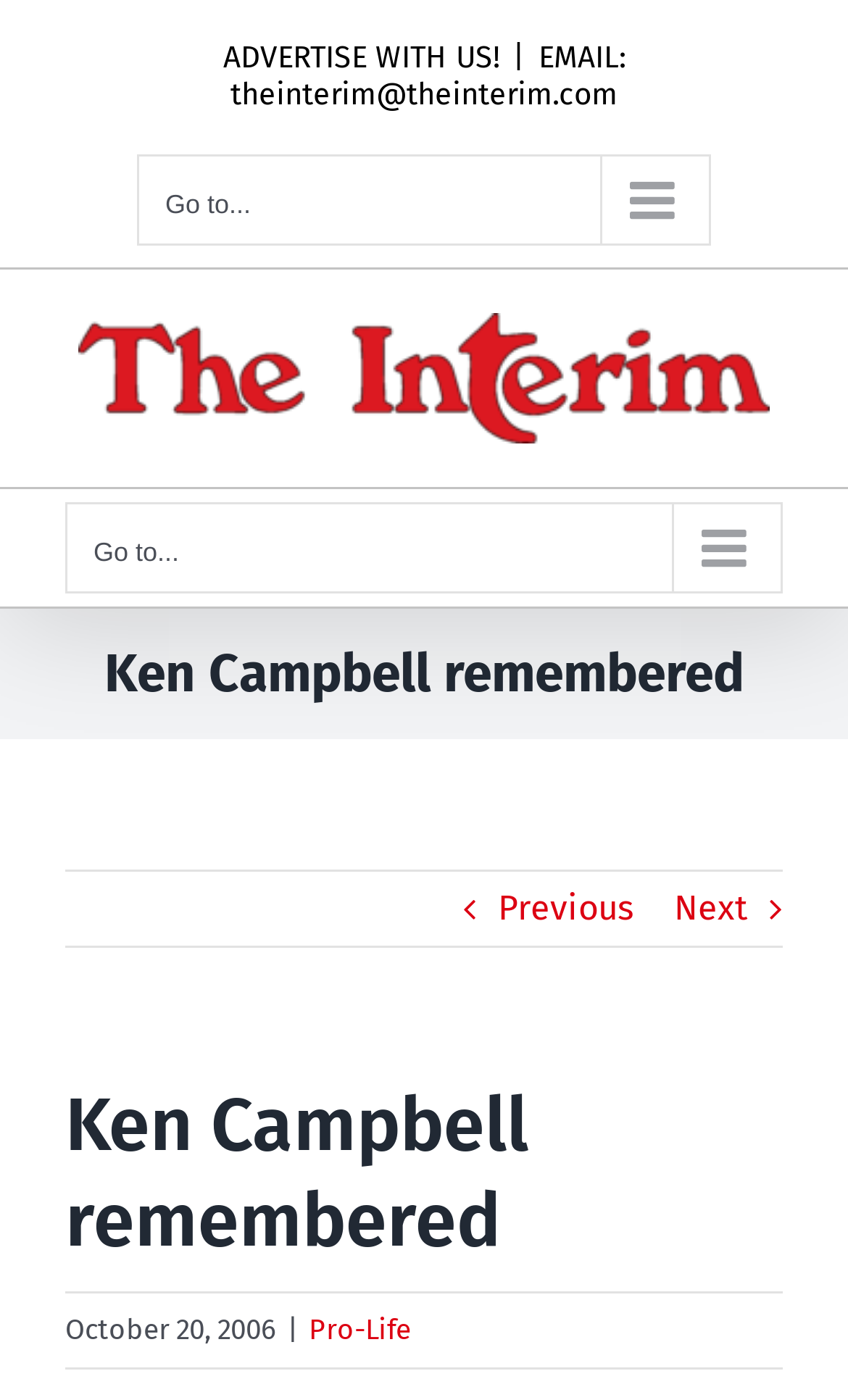Use a single word or phrase to answer the question: What is the logo of the website?

The Interim Logo